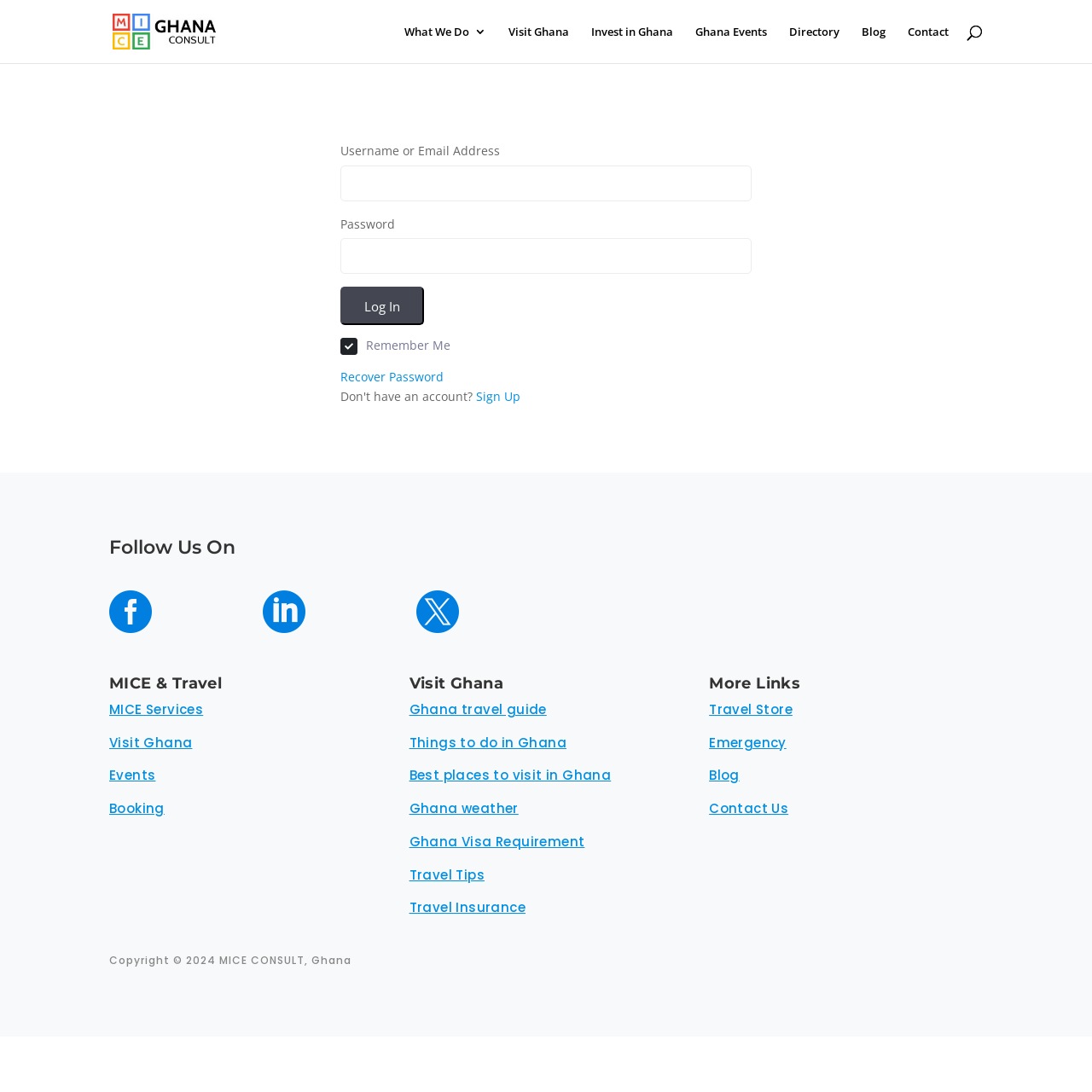Find the bounding box coordinates for the UI element that matches this description: "Things to do in Ghana".

[0.375, 0.671, 0.519, 0.688]